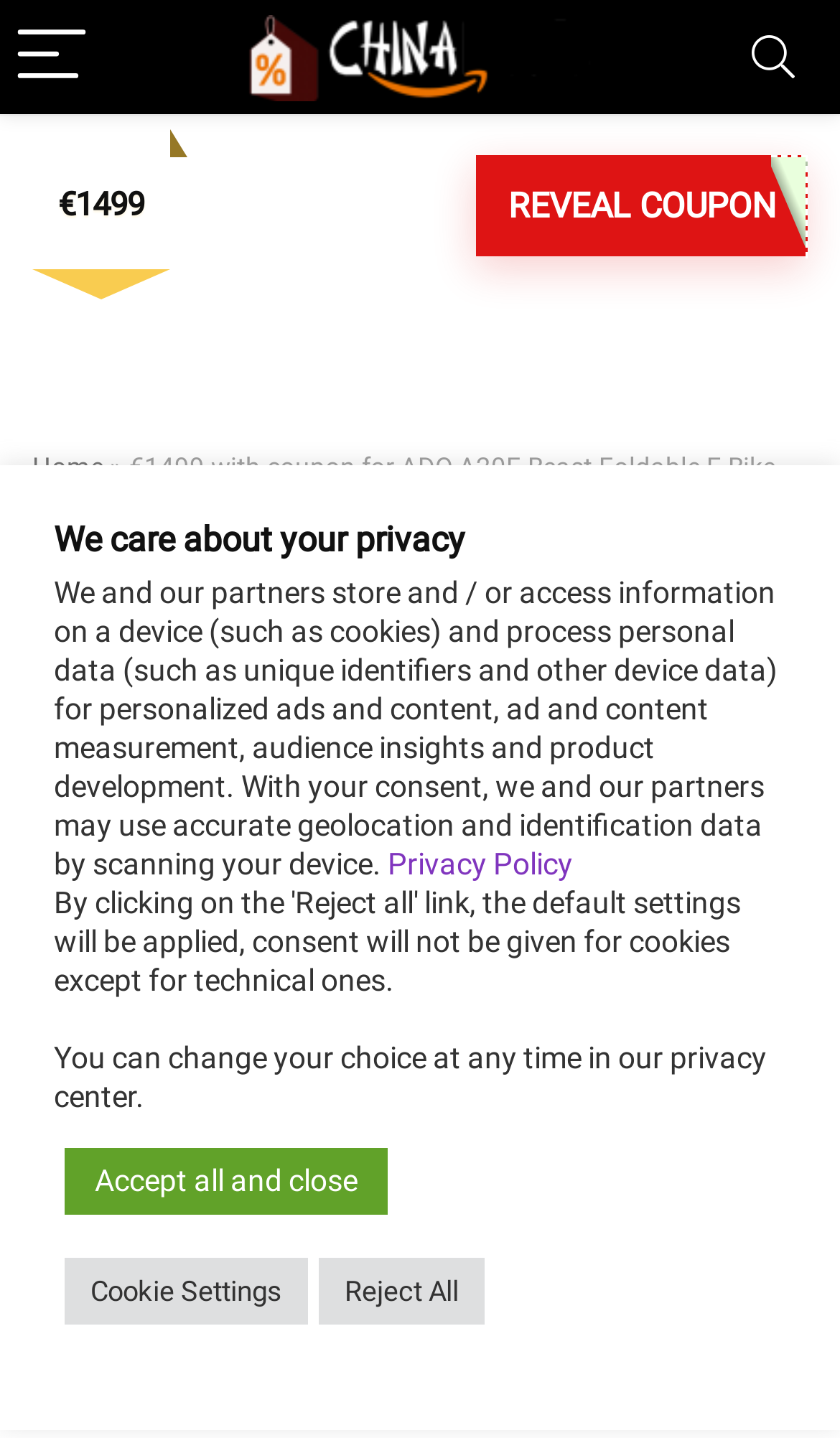Please specify the bounding box coordinates of the region to click in order to perform the following instruction: "View ebikes and electric scooters".

[0.038, 0.391, 0.436, 0.418]